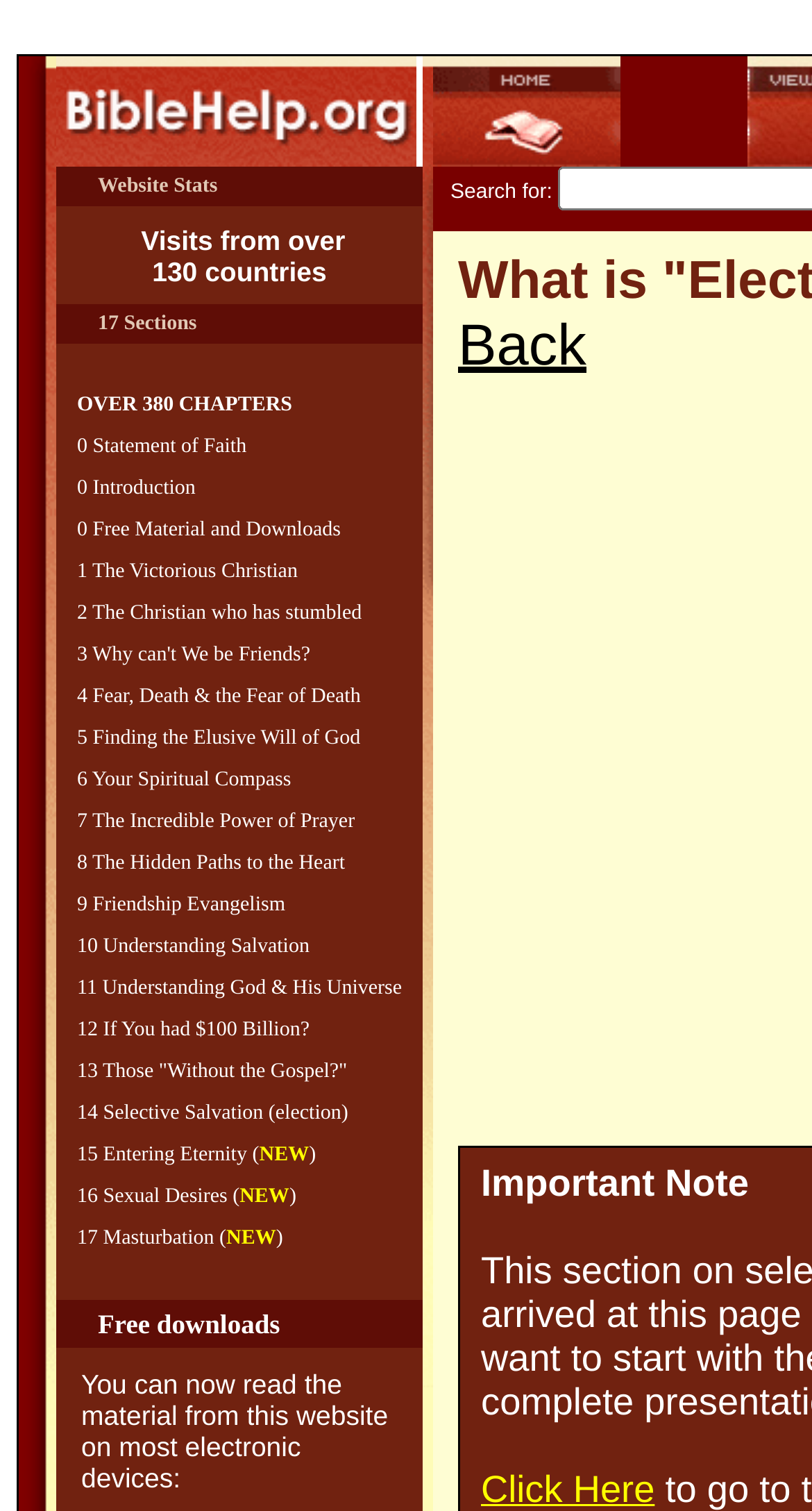Answer the question in a single word or phrase:
What is the purpose of the 'Free downloads' section?

To read material on electronic devices